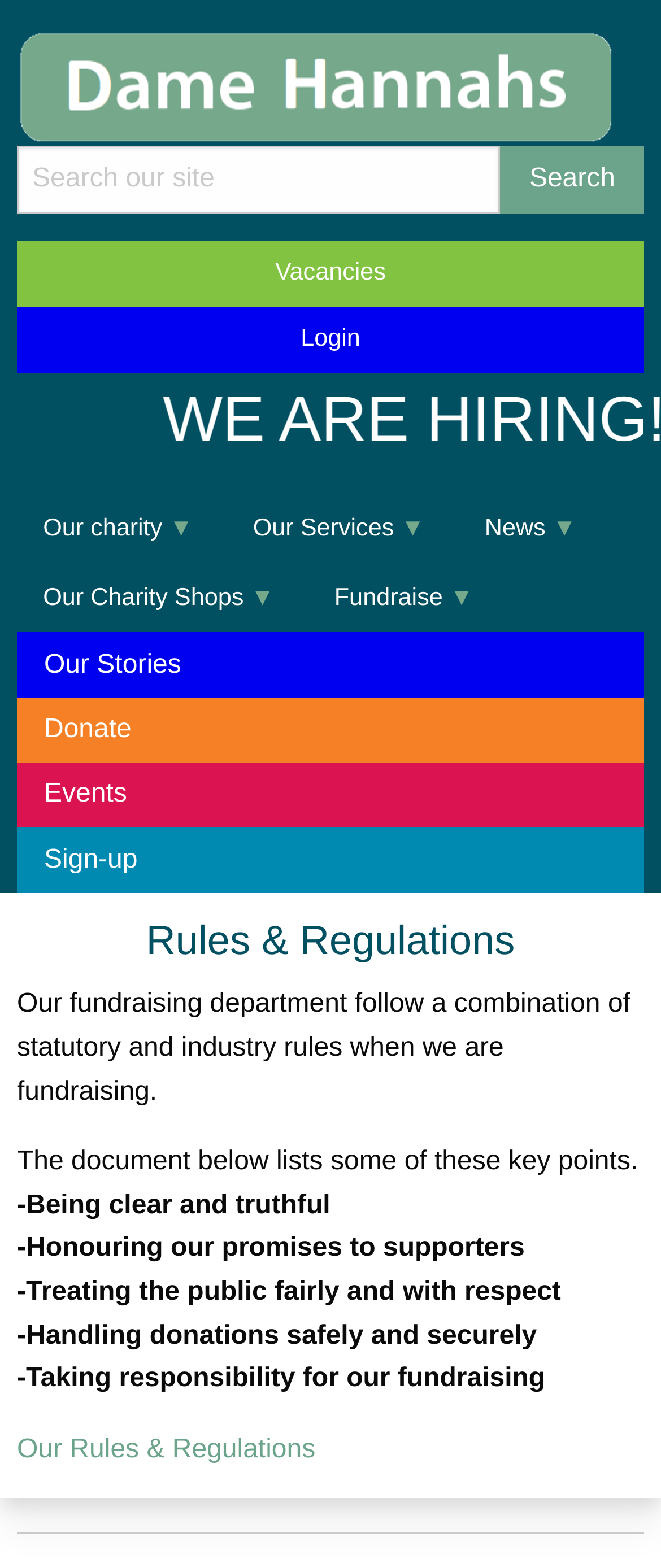What is the purpose of the fundraising department?
Using the screenshot, give a one-word or short phrase answer.

Follow statutory and industry rules